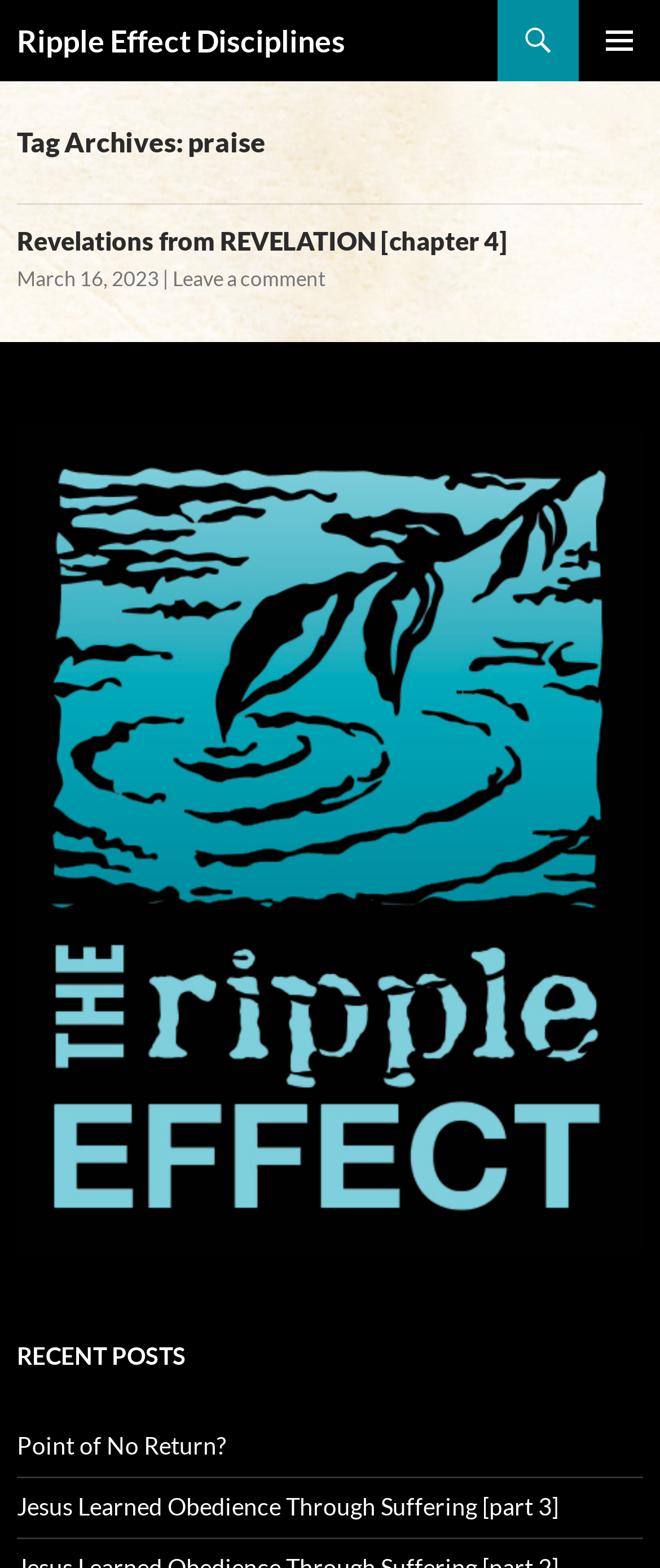Extract the bounding box for the UI element that matches this description: "Point of No Return?".

[0.026, 0.913, 0.344, 0.931]